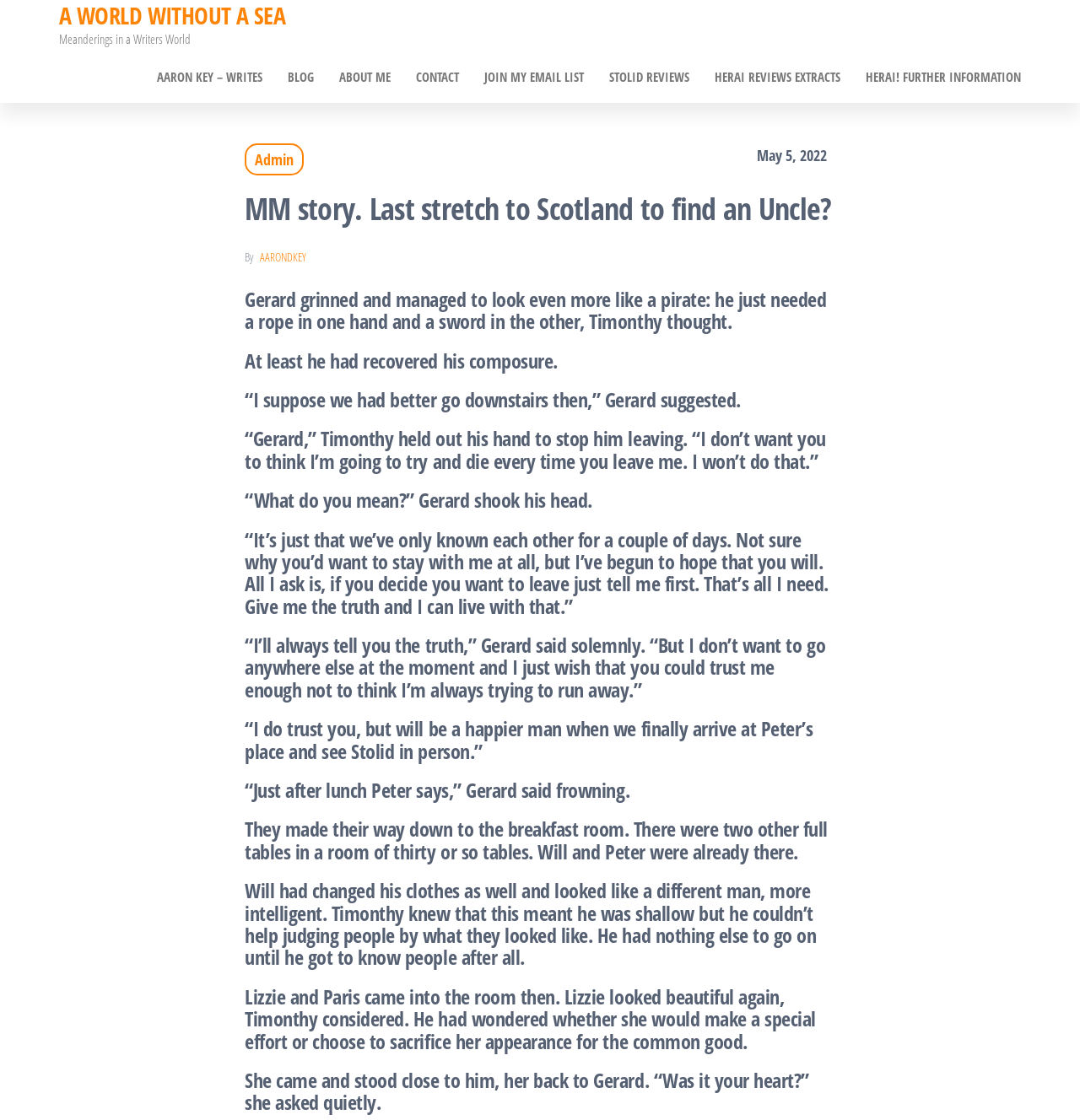Determine the bounding box coordinates of the clickable region to follow the instruction: "Click on 'AARON KEY – WRITES'".

[0.134, 0.046, 0.255, 0.091]